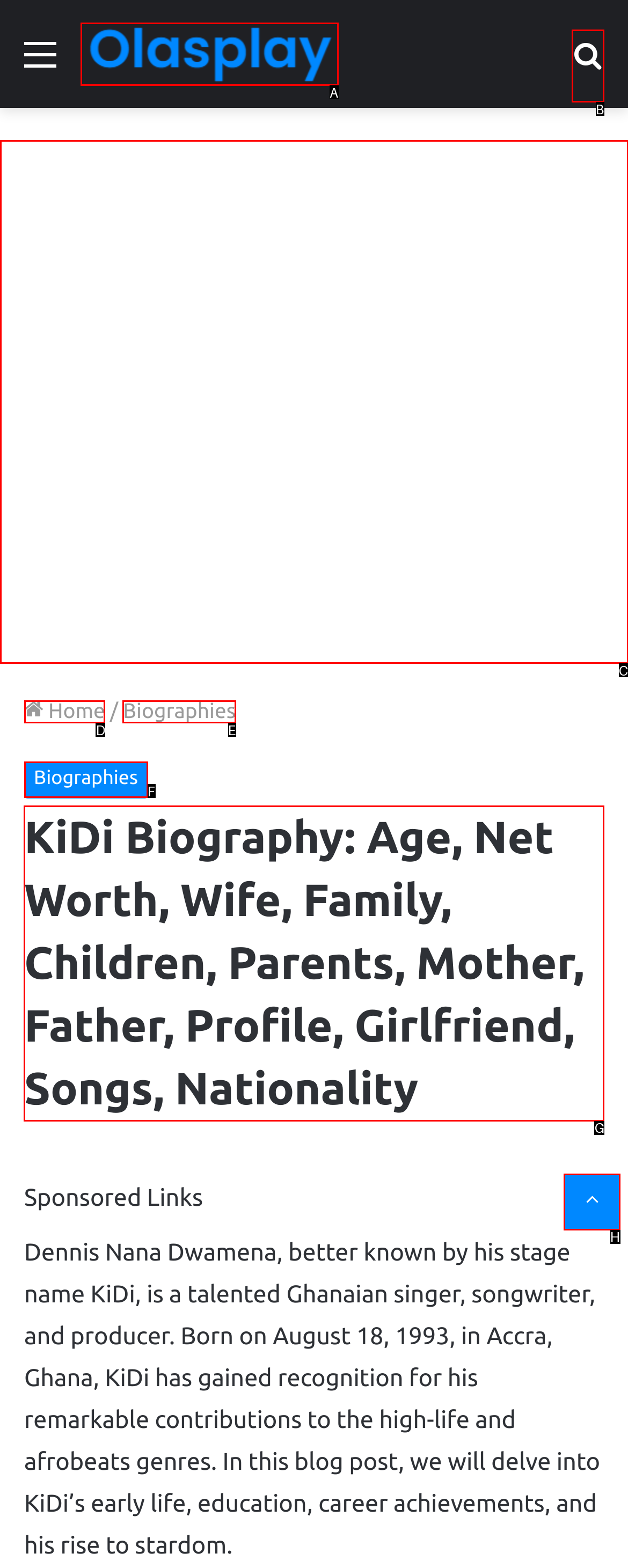Point out the HTML element I should click to achieve the following: Read KiDi's biography Reply with the letter of the selected element.

G